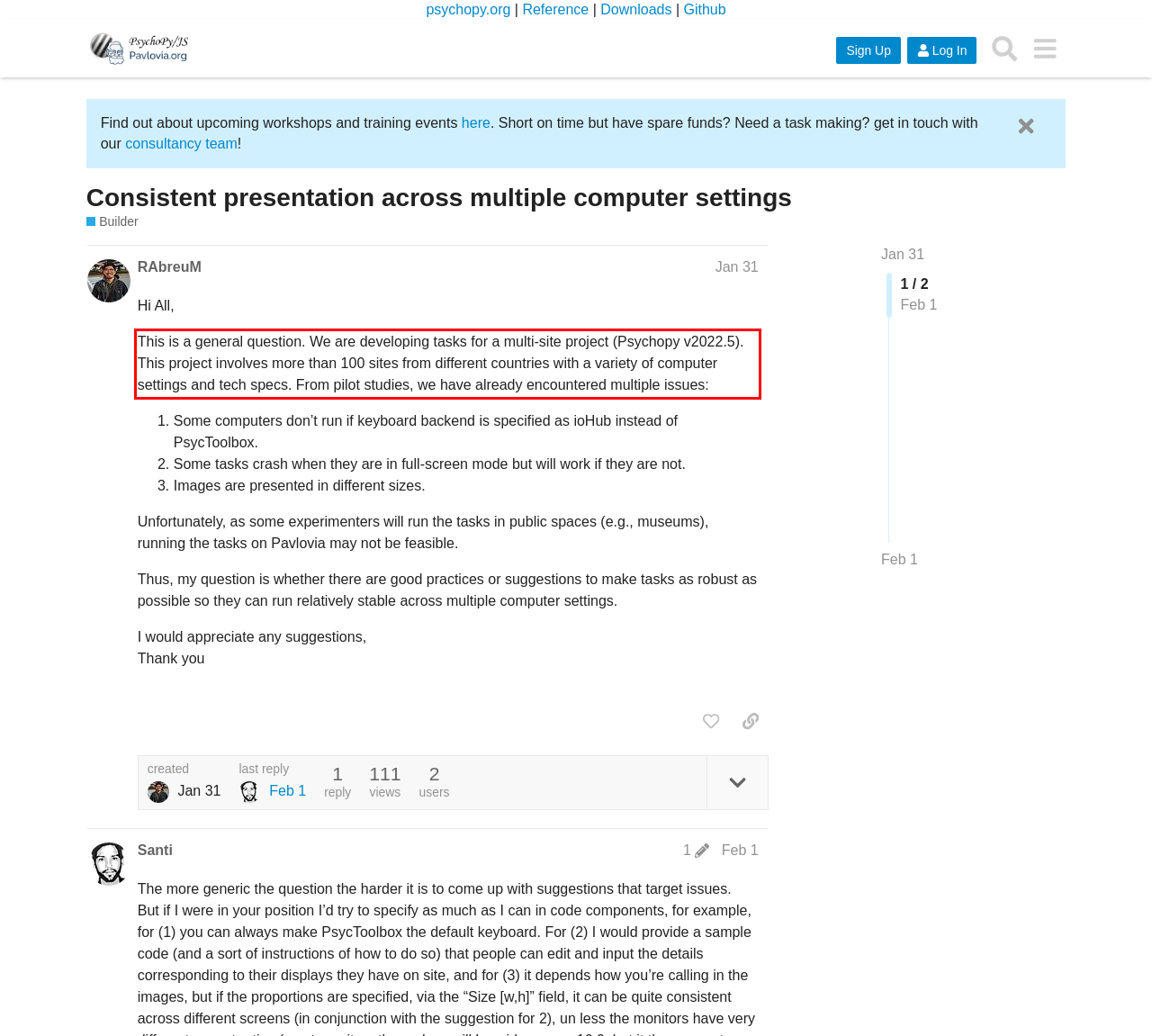Please identify and extract the text content from the UI element encased in a red bounding box on the provided webpage screenshot.

This is a general question. We are developing tasks for a multi-site project (Psychopy v2022.5). This project involves more than 100 sites from different countries with a variety of computer settings and tech specs. From pilot studies, we have already encountered multiple issues: